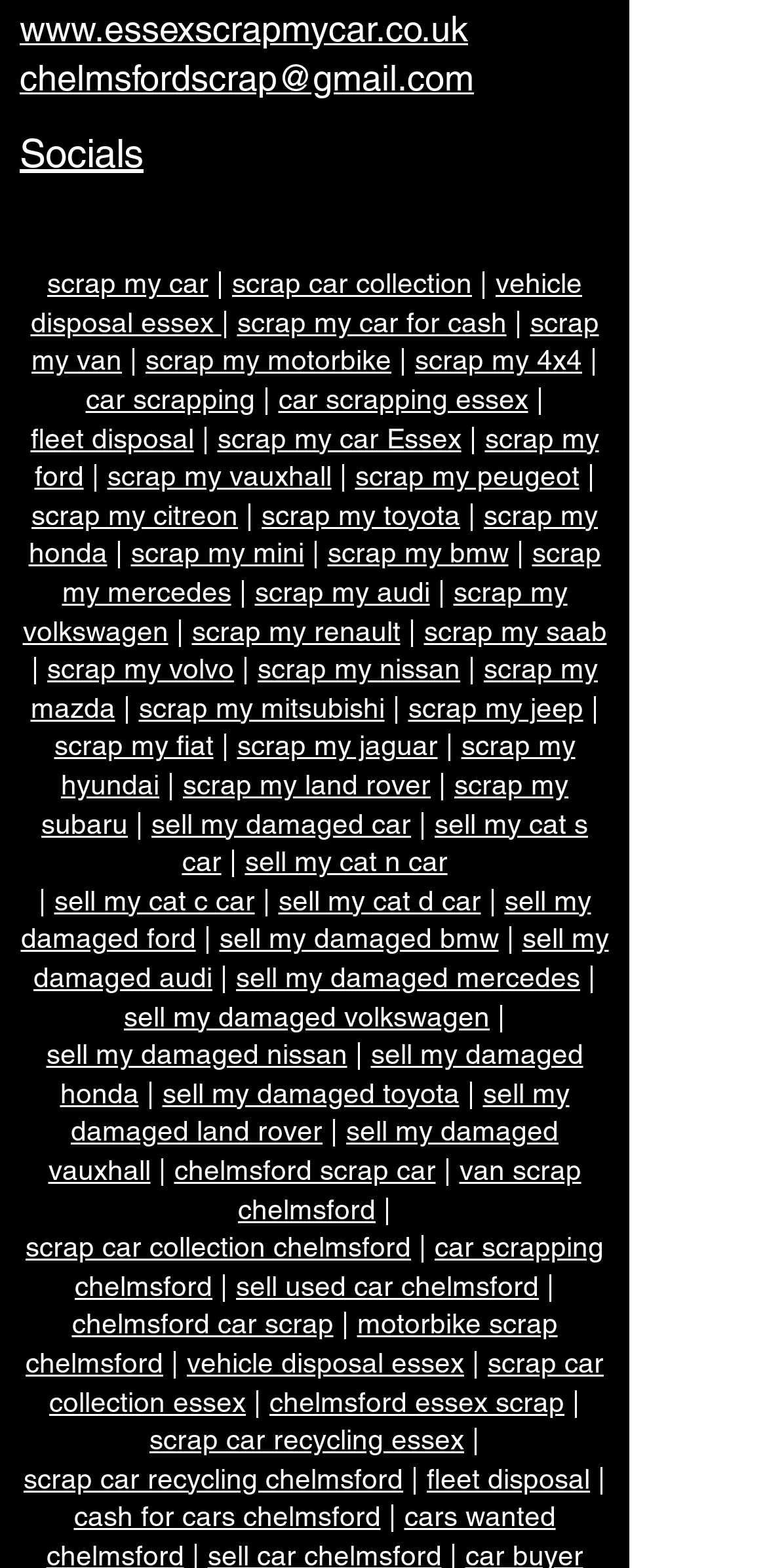Please specify the bounding box coordinates of the clickable section necessary to execute the following command: "Show full item record".

None